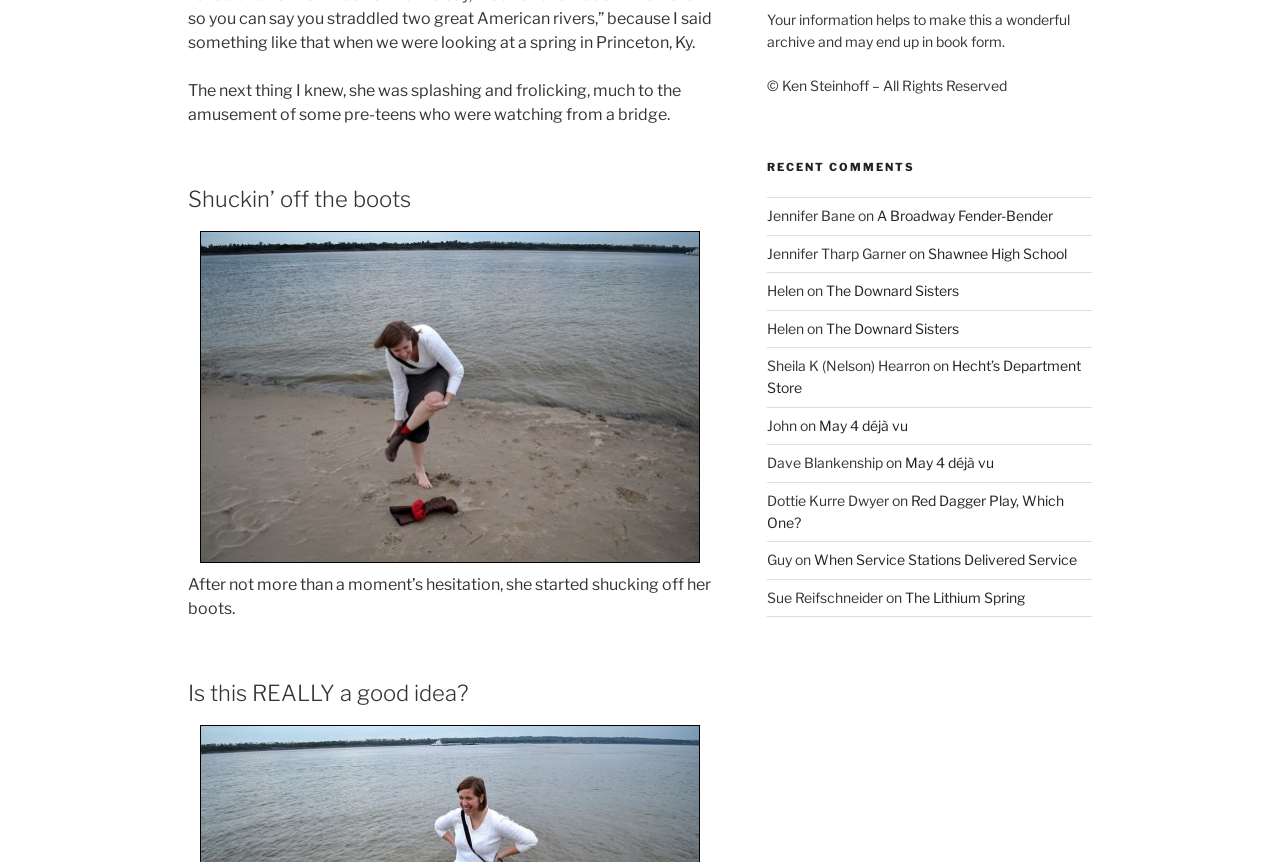Locate the UI element described by A Broadway Fender-Bender in the provided webpage screenshot. Return the bounding box coordinates in the format (top-left x, top-left y, bottom-right x, bottom-right y), ensuring all values are between 0 and 1.

[0.685, 0.241, 0.822, 0.26]